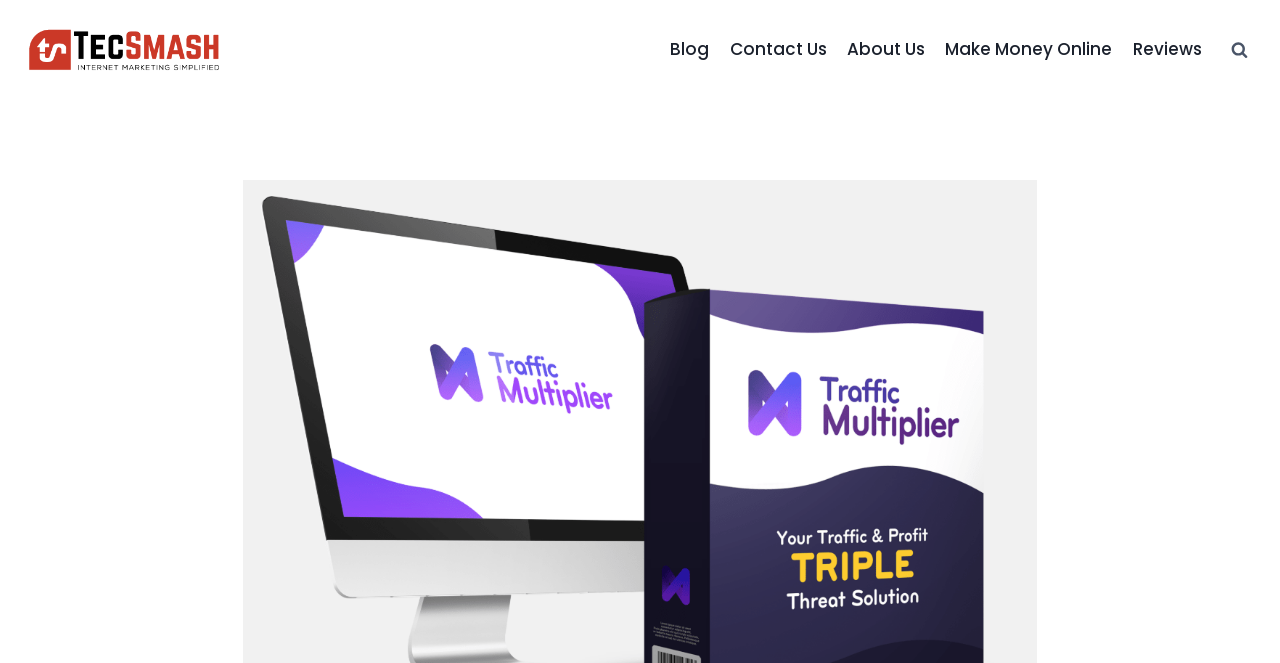Using the information in the image, give a detailed answer to the following question: How many columns are present in the top navigation bar?

The top navigation bar has a single column layout, with all the navigation links aligned horizontally in a single row.